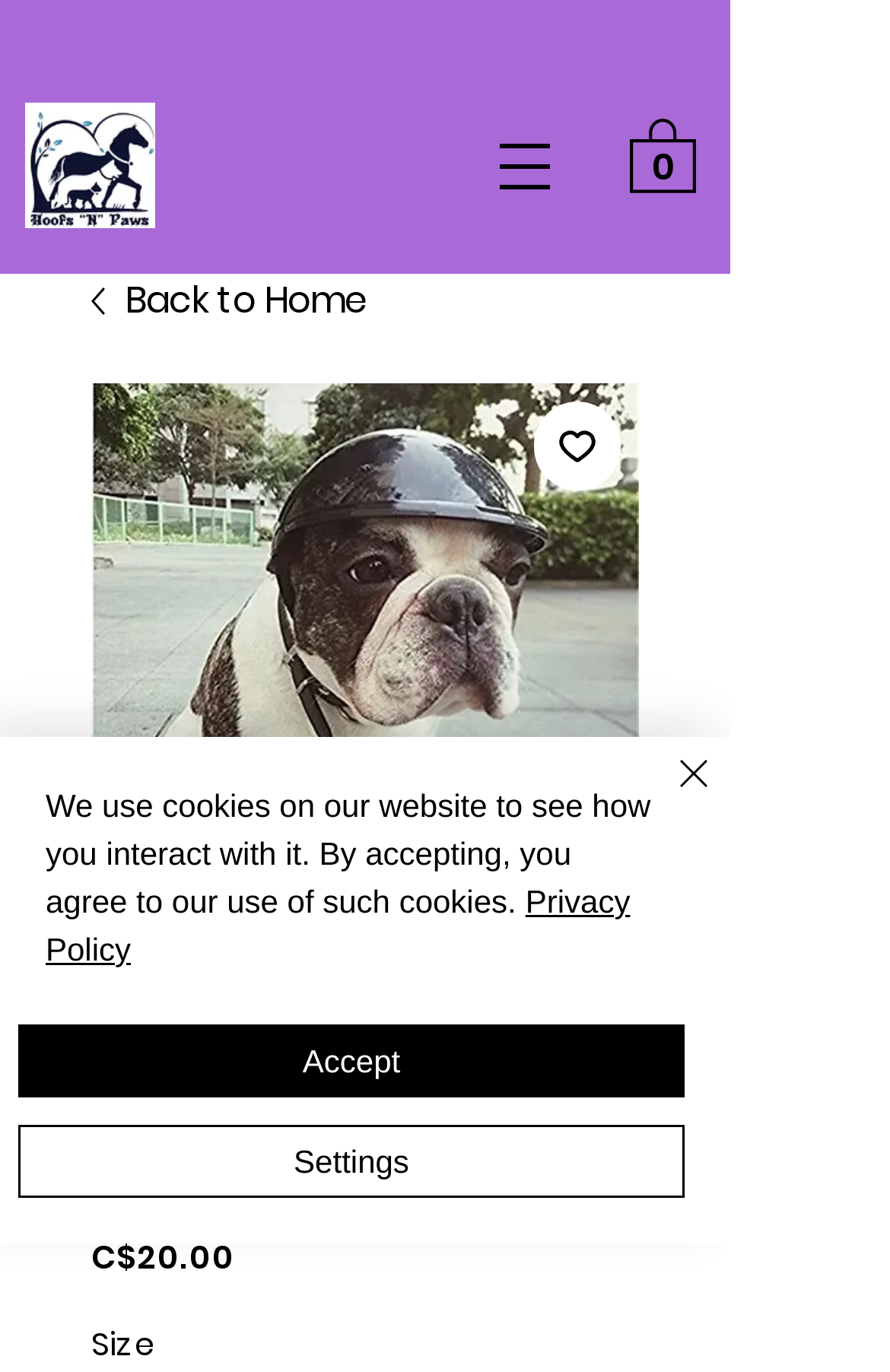Specify the bounding box coordinates of the area that needs to be clicked to achieve the following instruction: "Click the 'Cart with 0 items' link".

[0.708, 0.083, 0.782, 0.141]